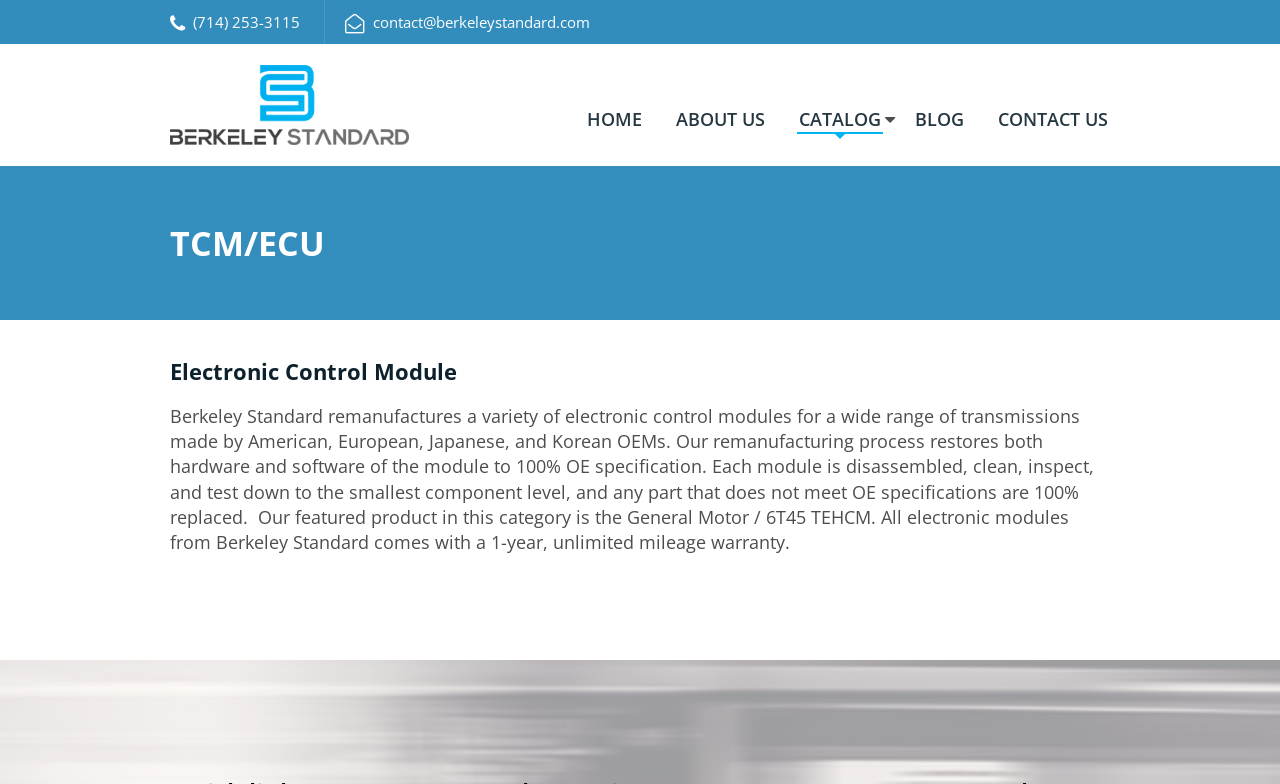Bounding box coordinates are given in the format (top-left x, top-left y, bottom-right x, bottom-right y). All values should be floating point numbers between 0 and 1. Provide the bounding box coordinate for the UI element described as: News & Updates

None